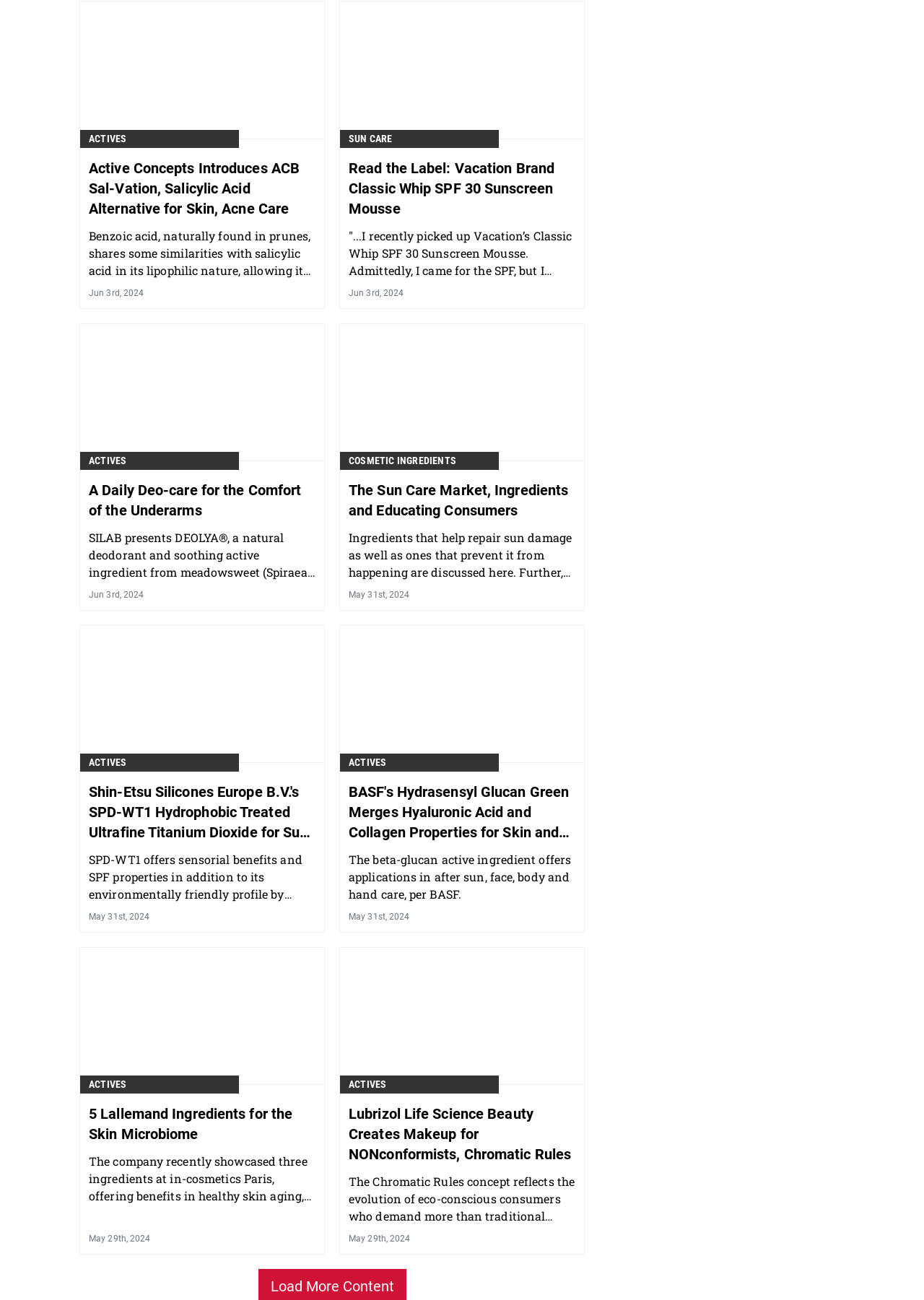Find the bounding box coordinates of the element's region that should be clicked in order to follow the given instruction: "Read about Active Concepts Introduces ACB Sal-Vation, Salicylic Acid Alternative for Skin, Acne Care". The coordinates should consist of four float numbers between 0 and 1, i.e., [left, top, right, bottom].

[0.096, 0.121, 0.341, 0.171]